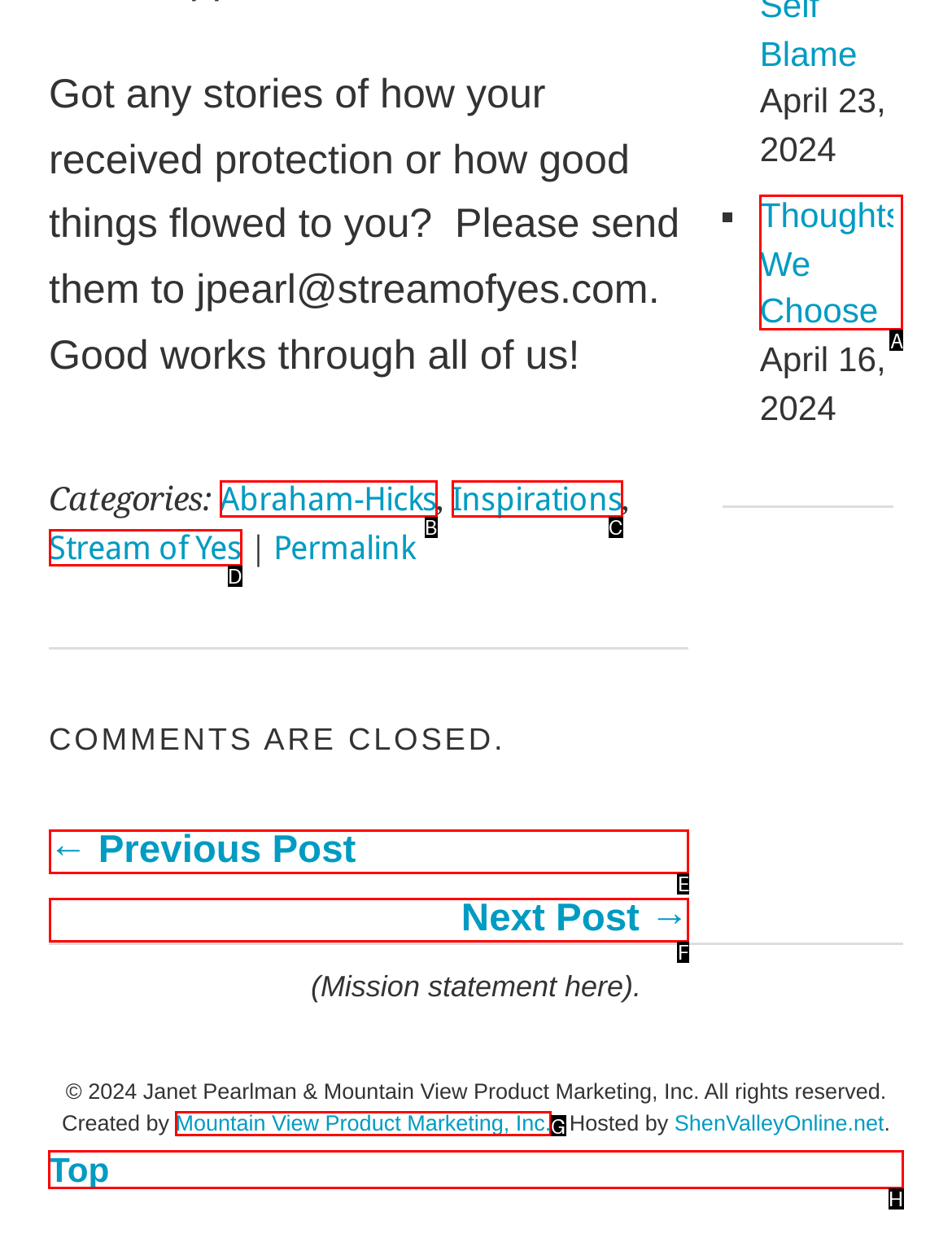Determine which HTML element should be clicked for this task: Go to top of the page
Provide the option's letter from the available choices.

H